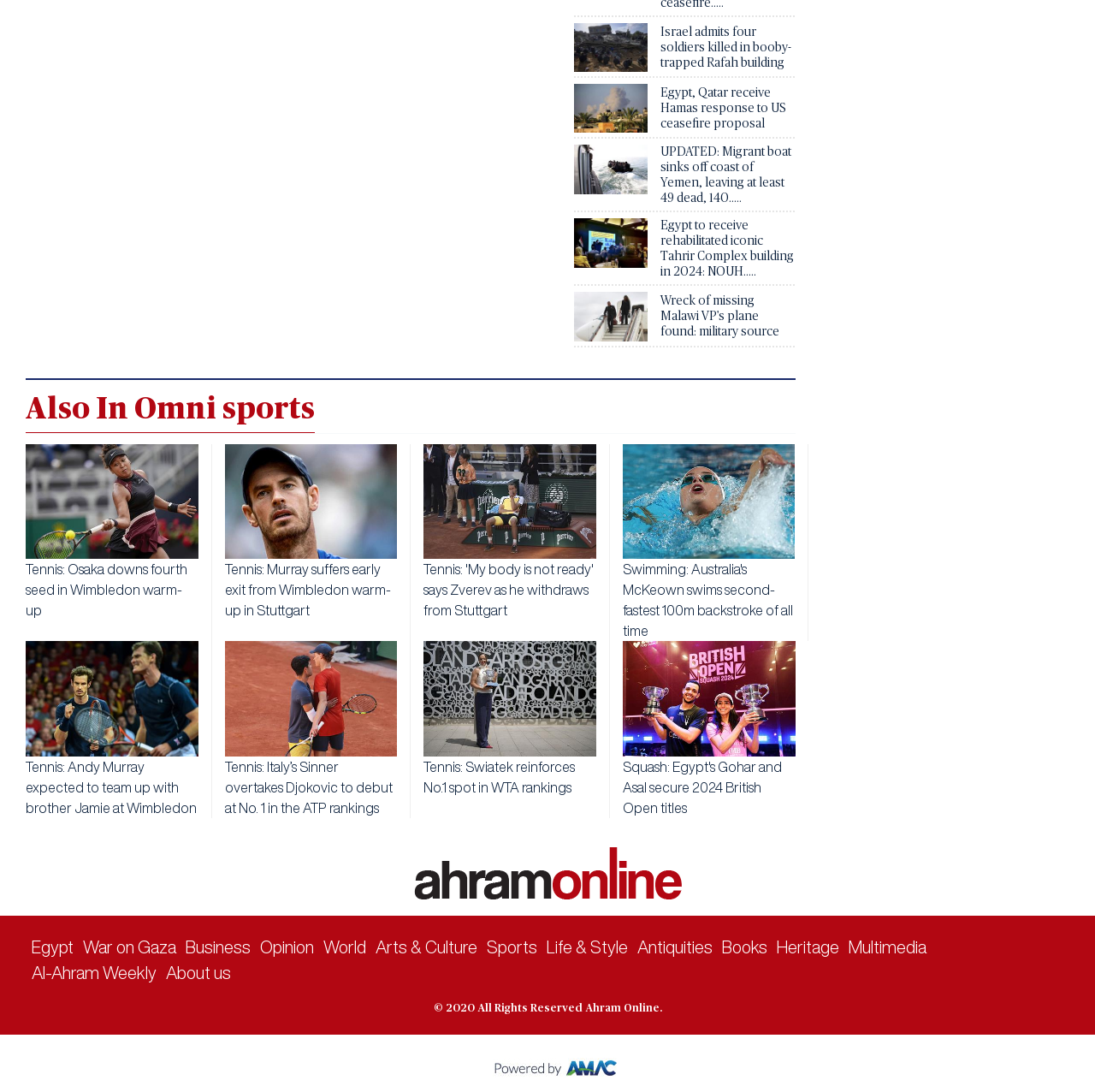Mark the bounding box of the element that matches the following description: "War on Gaza".

[0.076, 0.859, 0.161, 0.876]